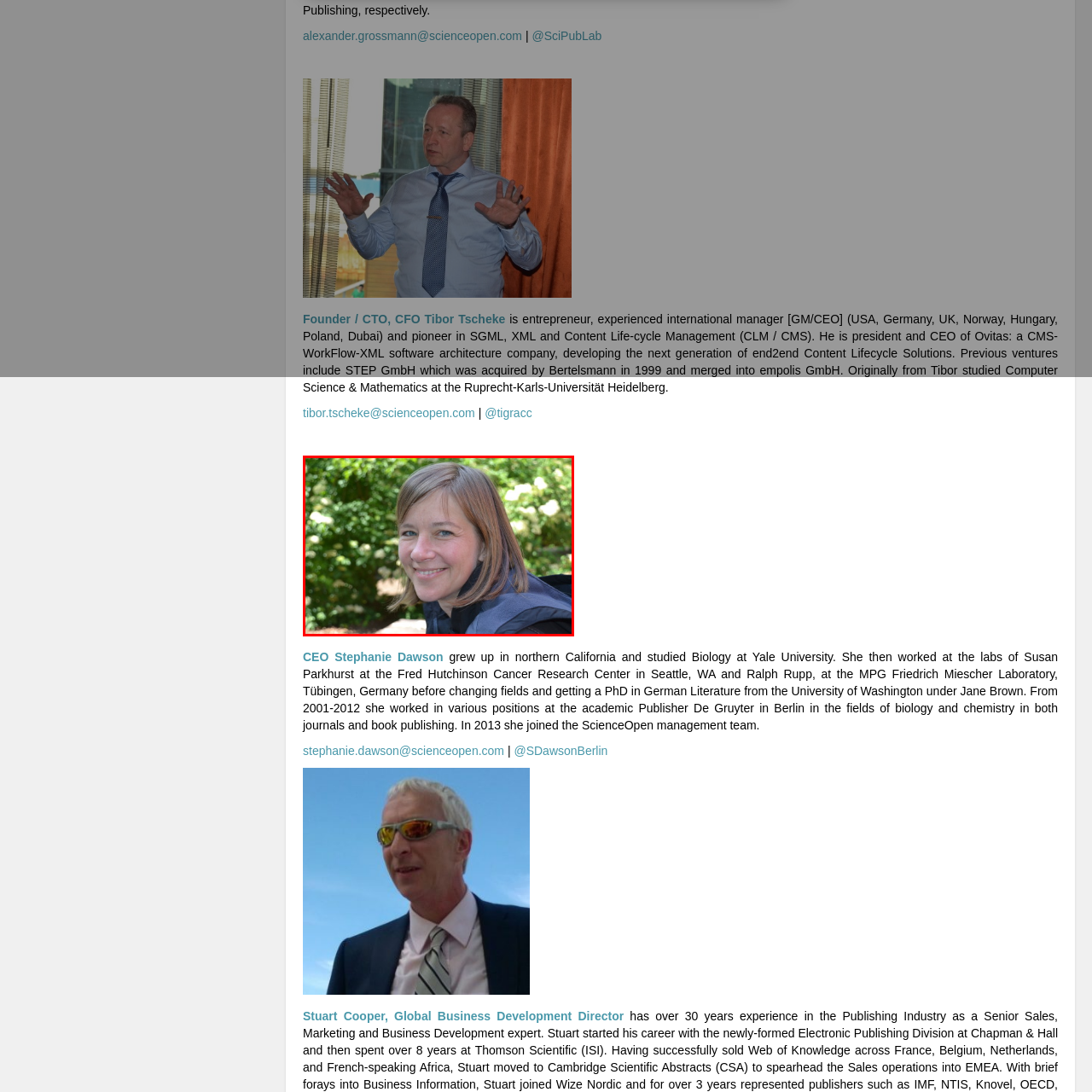Provide a thorough caption for the image that is surrounded by the red boundary.

This image features Stephanie Dawson, the CEO of ScienceOpen, radiating a warm smile as she engages with her surroundings. She has shoulder-length, light brown hair, and is dressed in a casual, dark jacket. The background is lush and green, adorned with soft white flowers, creating a serene and inviting atmosphere. Stephanie's professional journey began in northern California, where she studied Biology at Yale University. She later contributed to significant research at renowned institutions before transitioning into the publishing industry. Her expertise spans the fields of biology and chemistry, marking her as a prominent figure in academic publishing. The image captures her approachable demeanor and dedication to her work in advancing scientific communication.